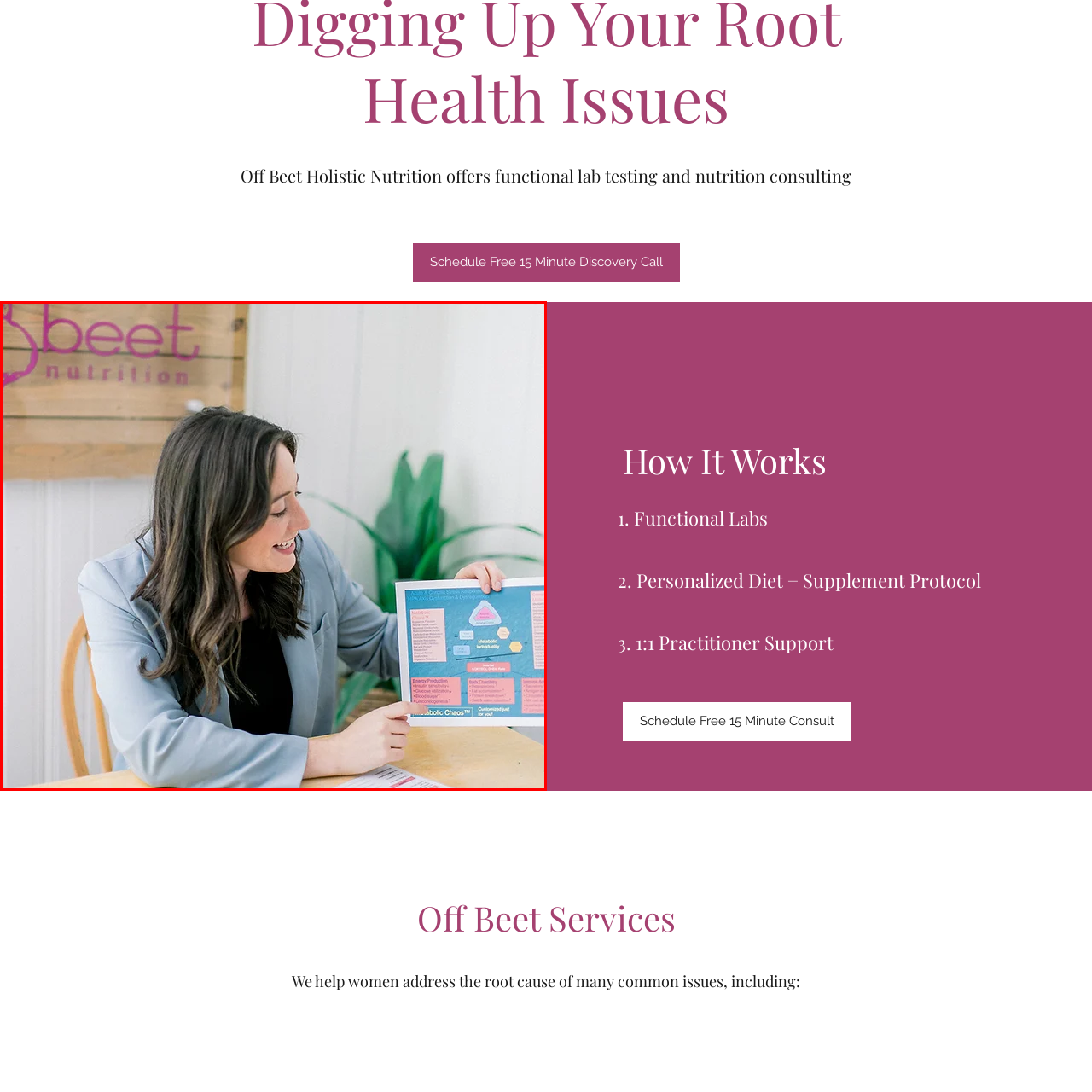Provide an elaborate description of the image marked by the red boundary.

In the image, a woman with long, flowing hair dressed in a light gray blazer is seated at a wooden table, engaging with a colorful informational chart titled "Metabolic Chaos™." She appears to be enthusiastically explaining the content of the chart, which features various components related to nutrition and individual health, emphasizing personalized dietary approaches. The background showcases a natural, bright environment accented by green plants and a wooden wall bearing the logo for "Off Beet Nutrition," symbolizing the holistic approach to health and nutrition consulting they offer. This setting reflects a warm and inviting atmosphere, conducive to discussions about wellness and functional lab testing.